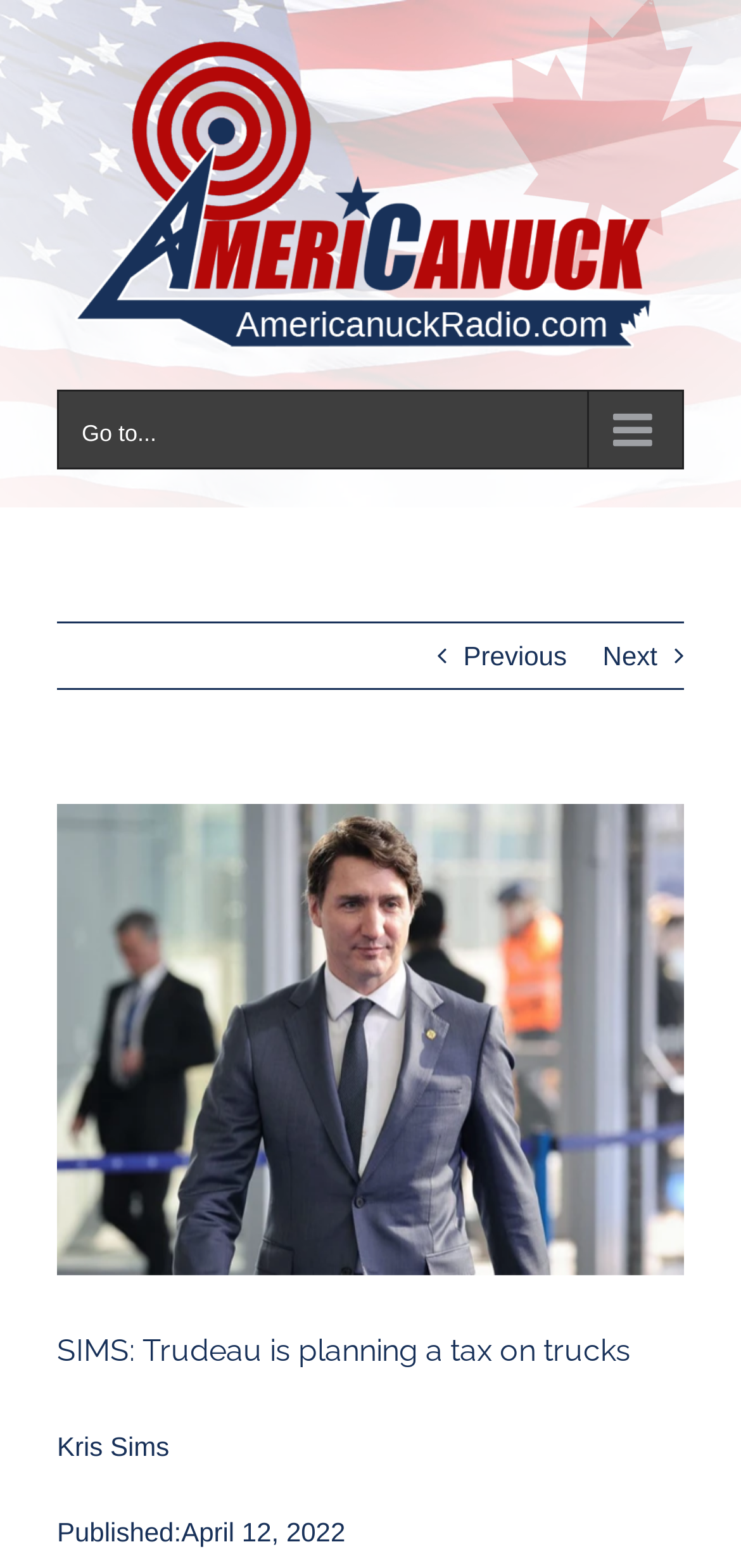Please find and give the text of the main heading on the webpage.

SIMS: Trudeau is planning a tax on trucks